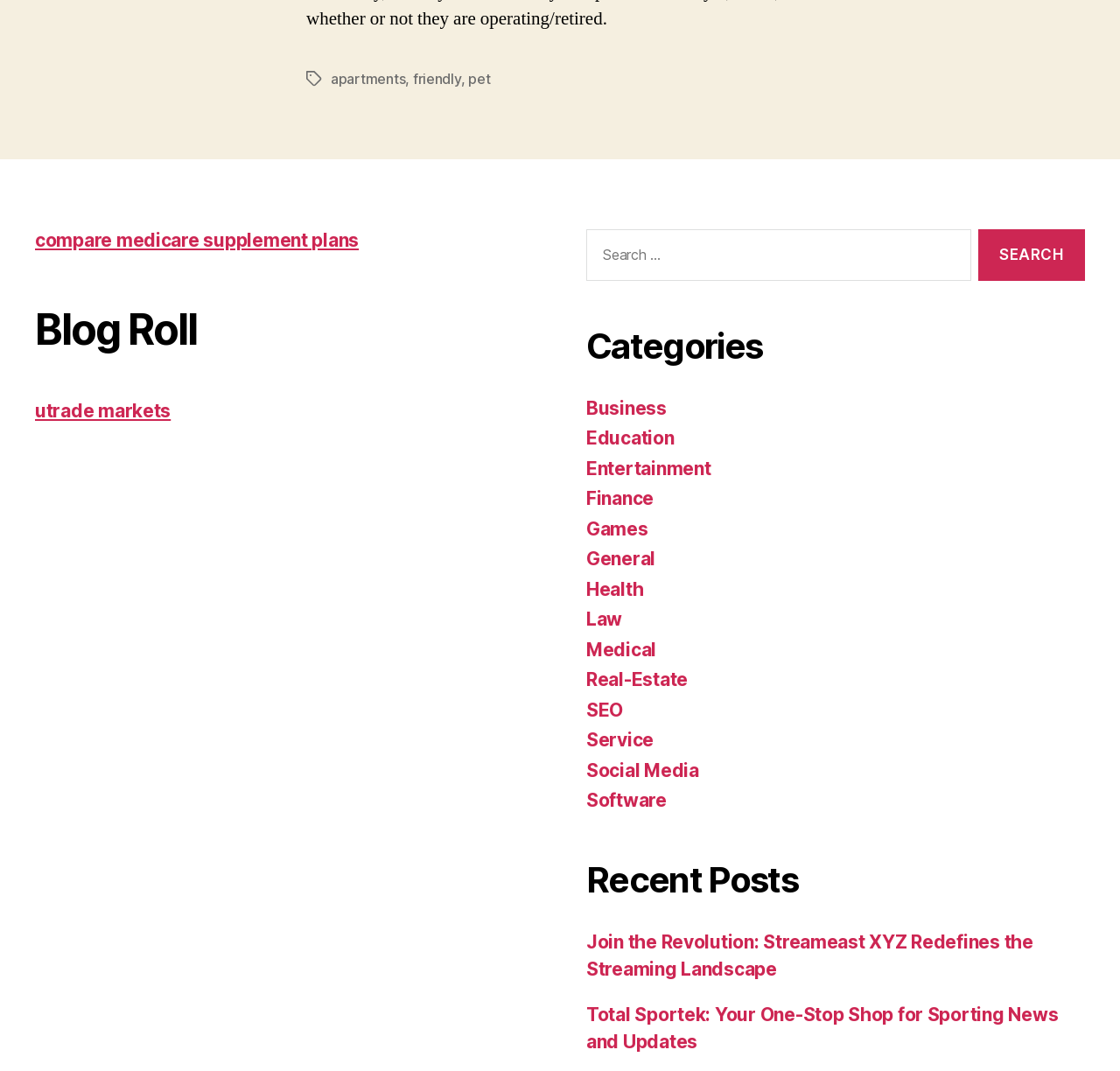What is the text on the search button? Observe the screenshot and provide a one-word or short phrase answer.

SEARCH